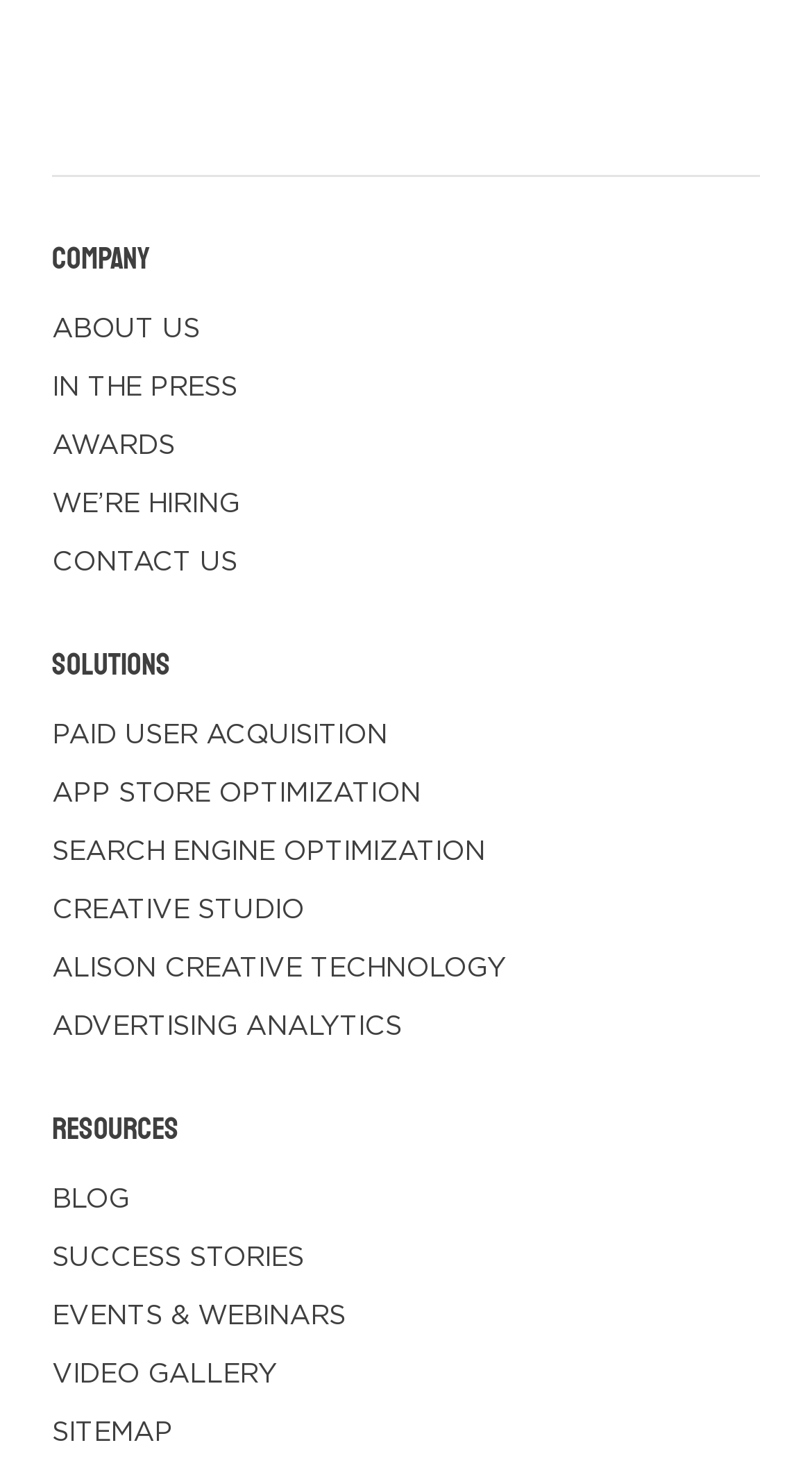What is the first link in the top navigation menu?
From the screenshot, provide a brief answer in one word or phrase.

COMPANY